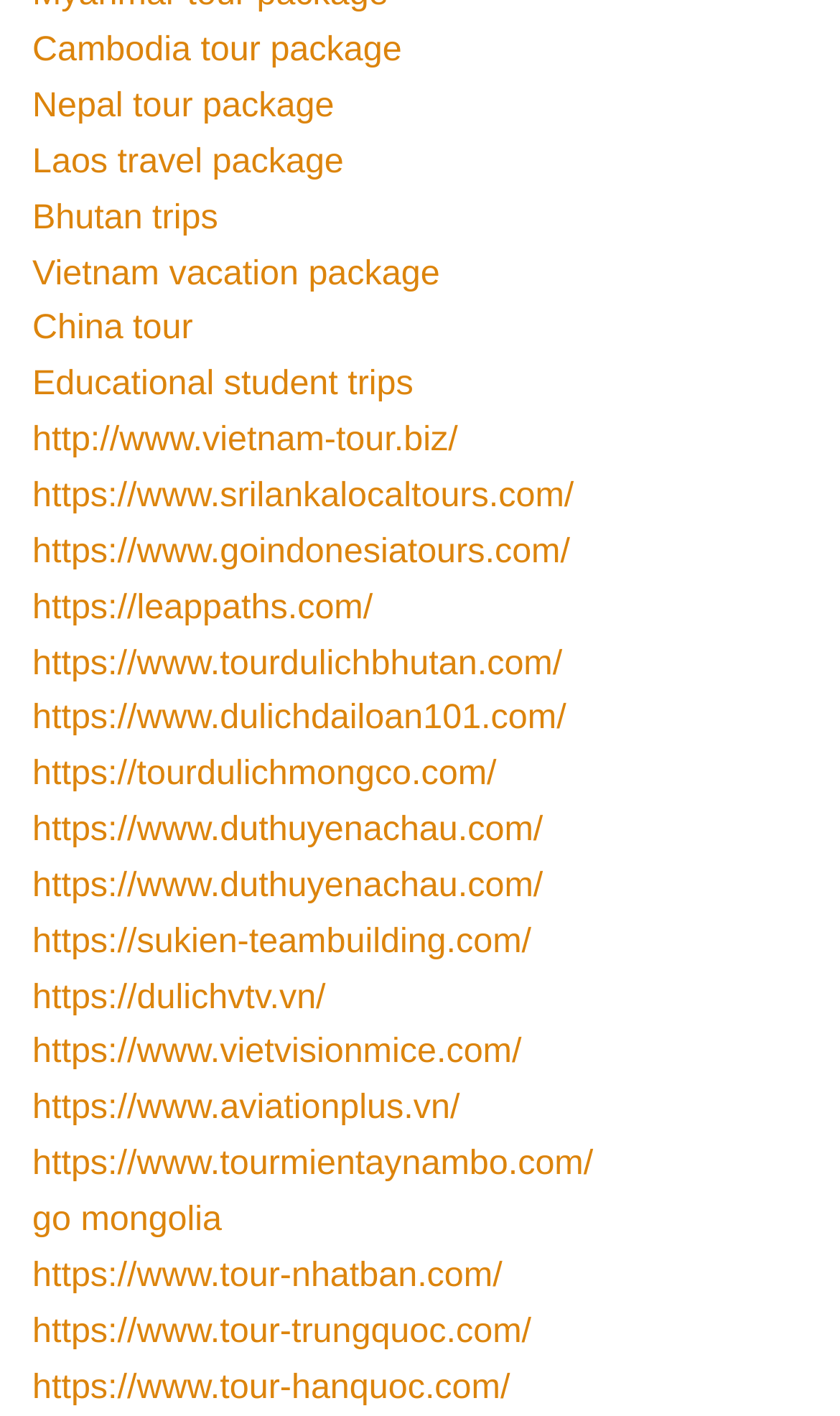Identify the bounding box coordinates for the region to click in order to carry out this instruction: "Visit Cambodia tour package". Provide the coordinates using four float numbers between 0 and 1, formatted as [left, top, right, bottom].

[0.038, 0.022, 0.478, 0.049]